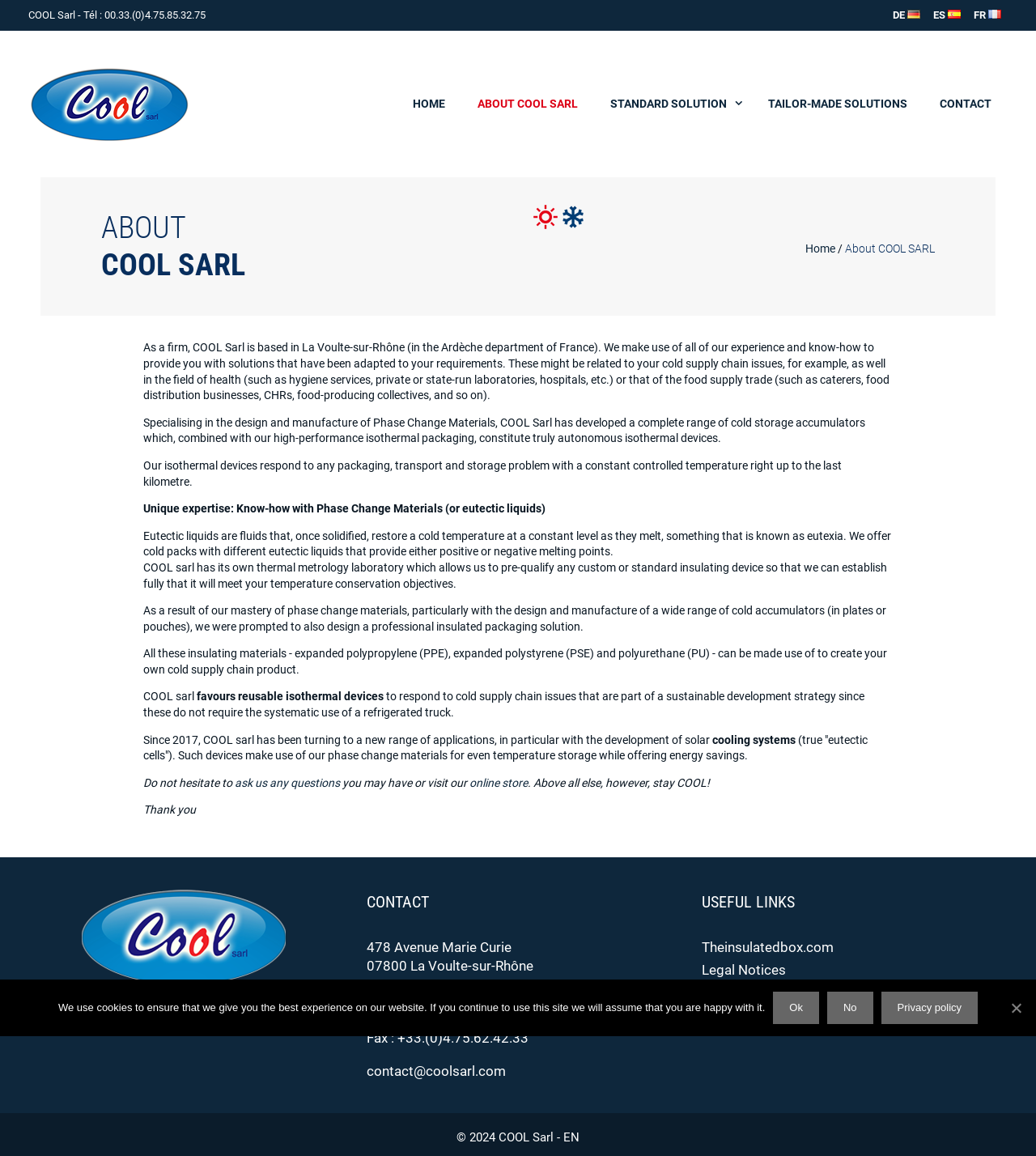What is the phone number of COOL Sarl?
Provide a detailed and well-explained answer to the question.

I found this information in the 'CONTACT' section, where it says 'Phone : +33.(0)4.75.85.32.75'.